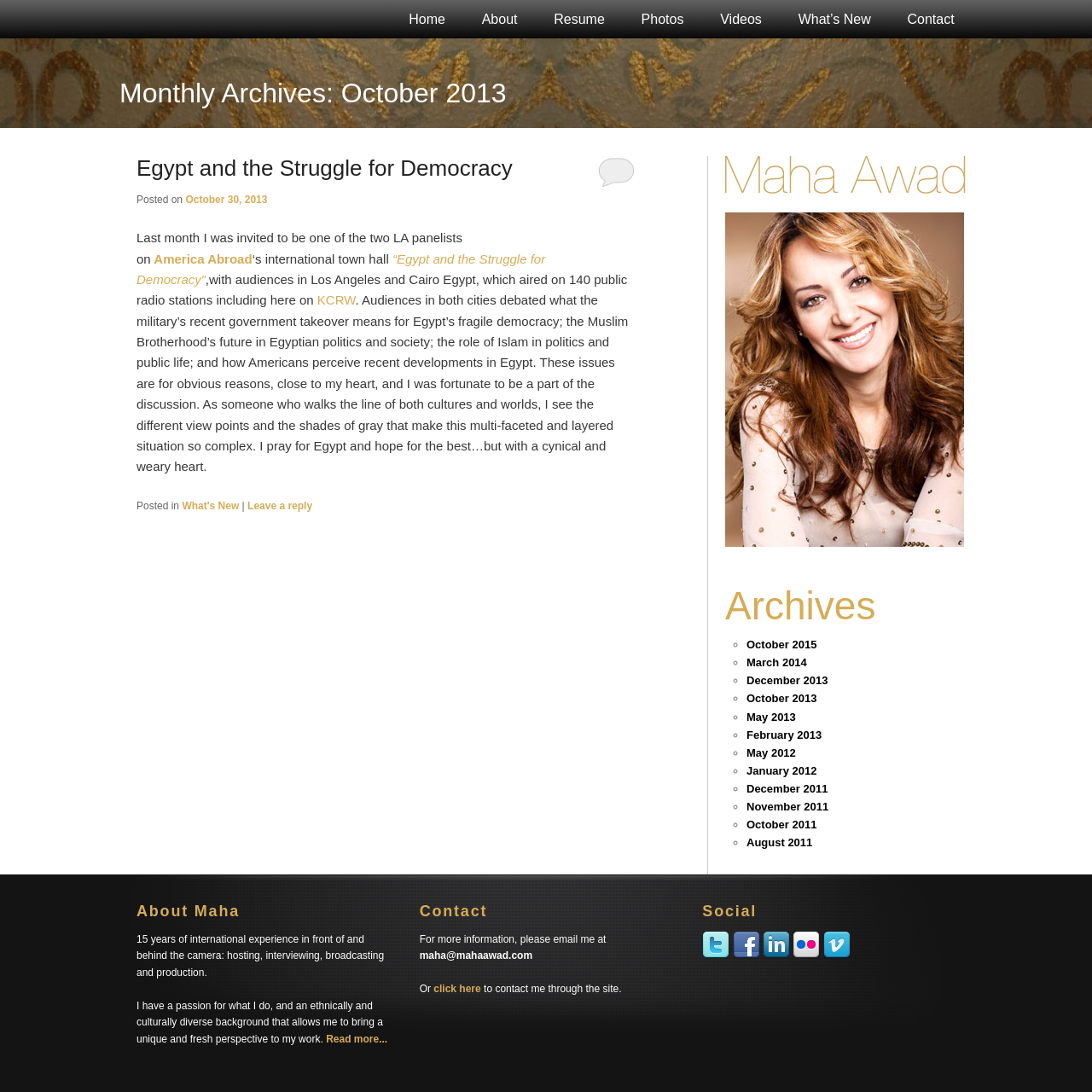Provide a brief response to the question below using one word or phrase:
What is the name of the author?

Maha Awad